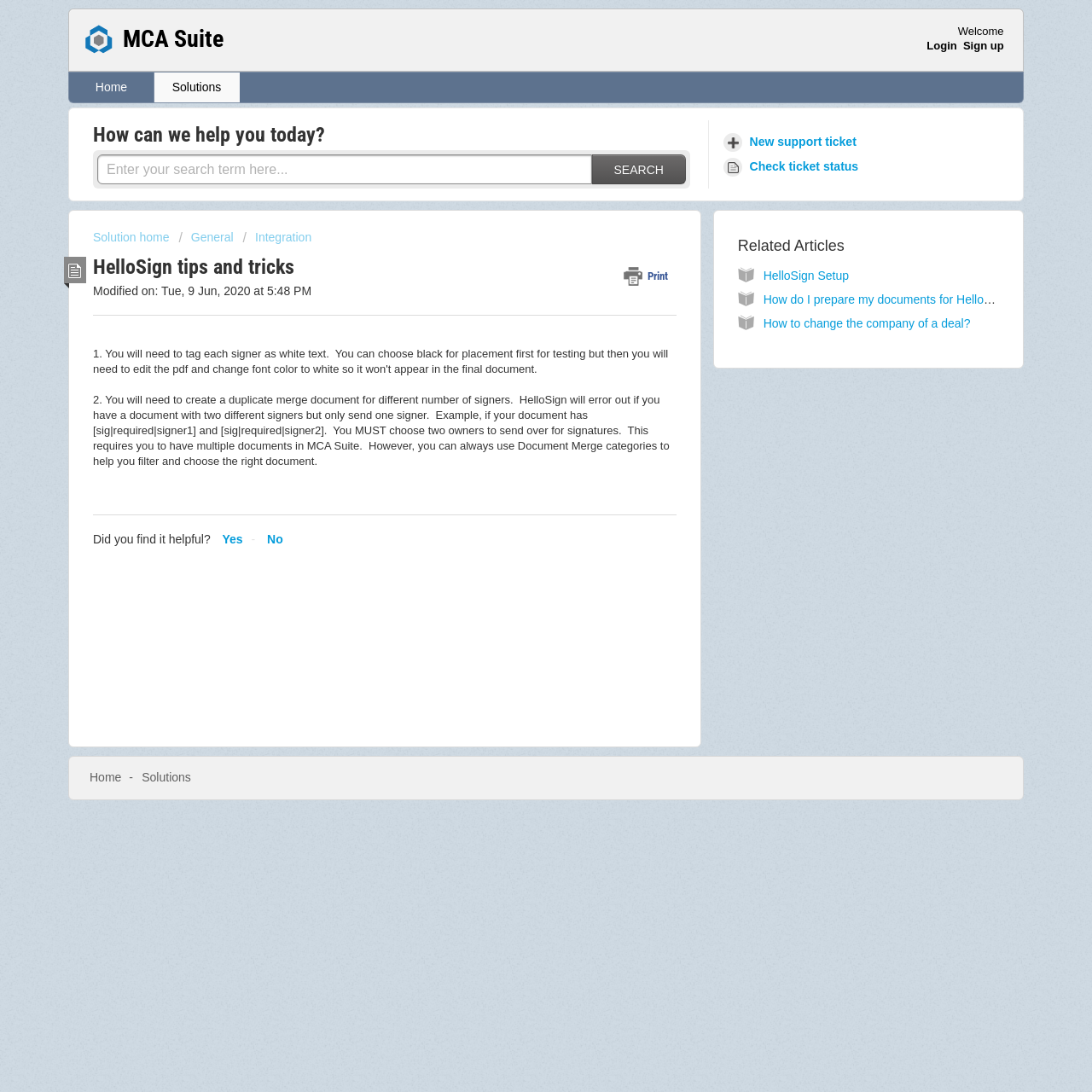Determine the bounding box coordinates of the region to click in order to accomplish the following instruction: "Search for something". Provide the coordinates as four float numbers between 0 and 1, specifically [left, top, right, bottom].

[0.542, 0.142, 0.628, 0.169]